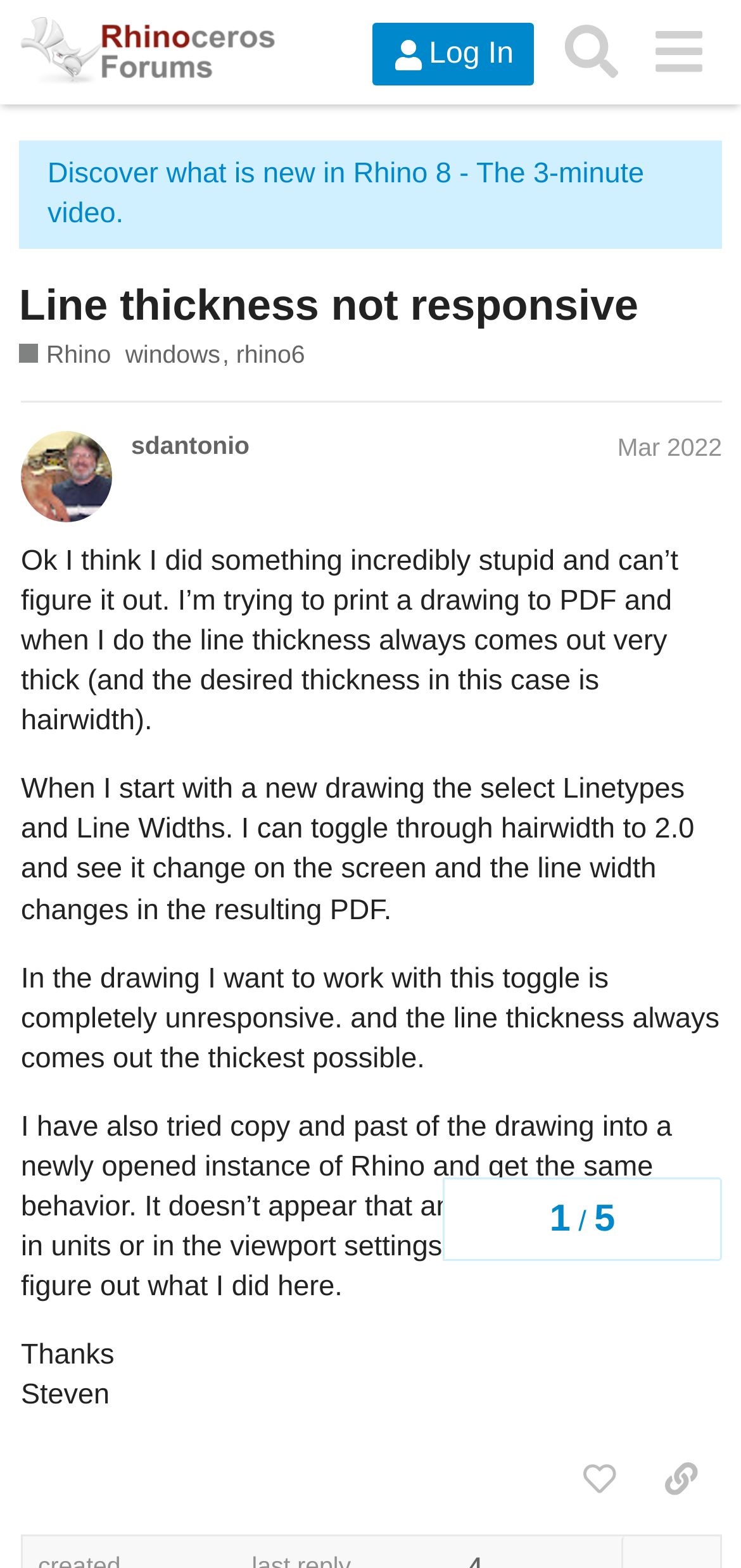Please identify the bounding box coordinates of the clickable area that will fulfill the following instruction: "Search for topics". The coordinates should be in the format of four float numbers between 0 and 1, i.e., [left, top, right, bottom].

[0.741, 0.006, 0.857, 0.061]